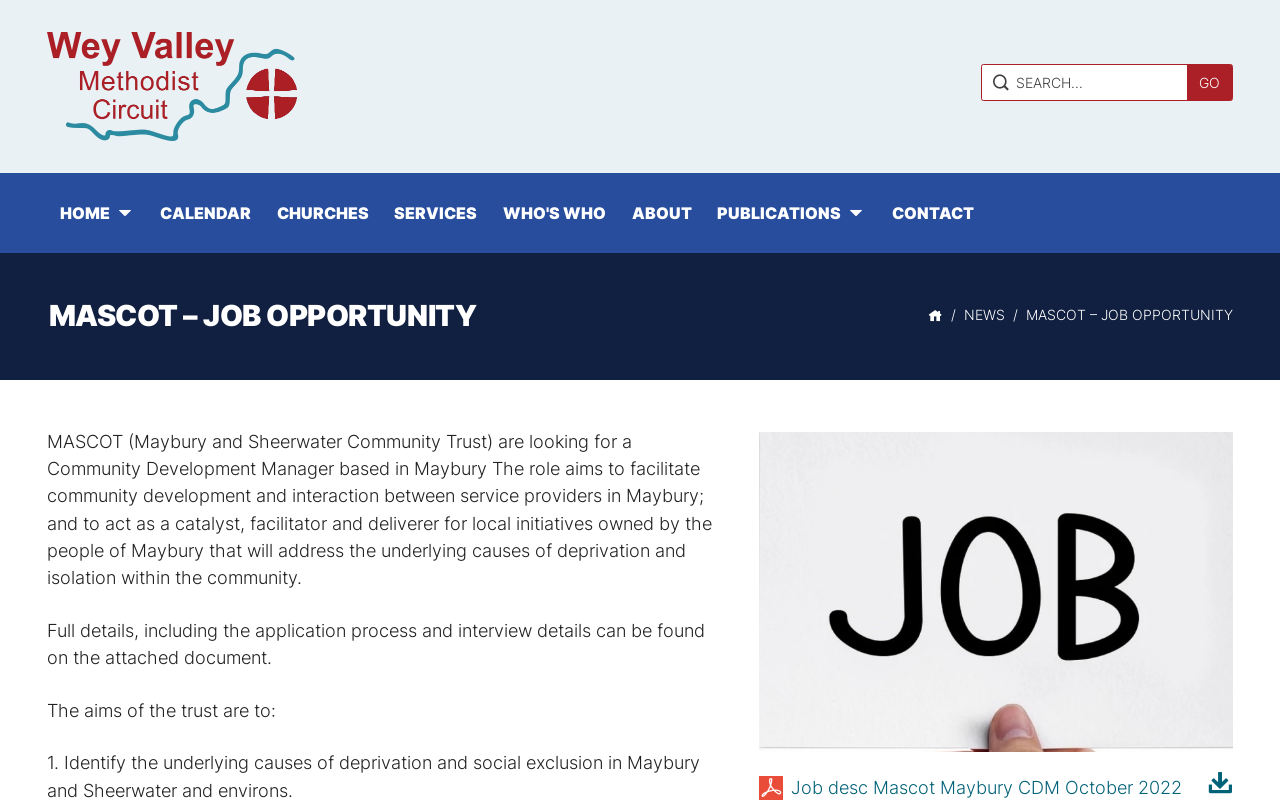Please identify the bounding box coordinates of the region to click in order to complete the given instruction: "Read the job description". The coordinates should be four float numbers between 0 and 1, i.e., [left, top, right, bottom].

[0.593, 0.956, 0.982, 0.985]